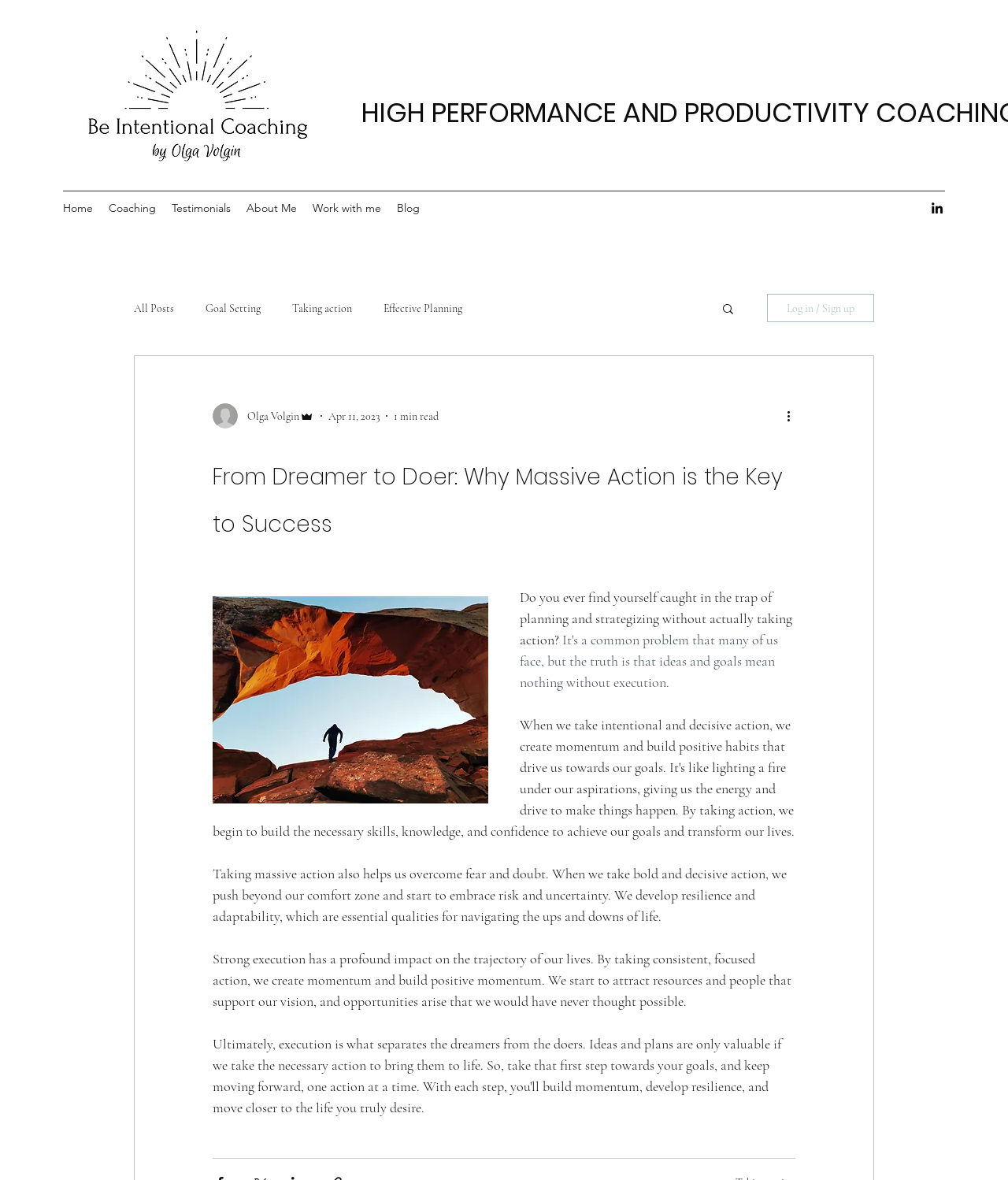Determine the coordinates of the bounding box that should be clicked to complete the instruction: "Read news about Bradley baseball". The coordinates should be represented by four float numbers between 0 and 1: [left, top, right, bottom].

None